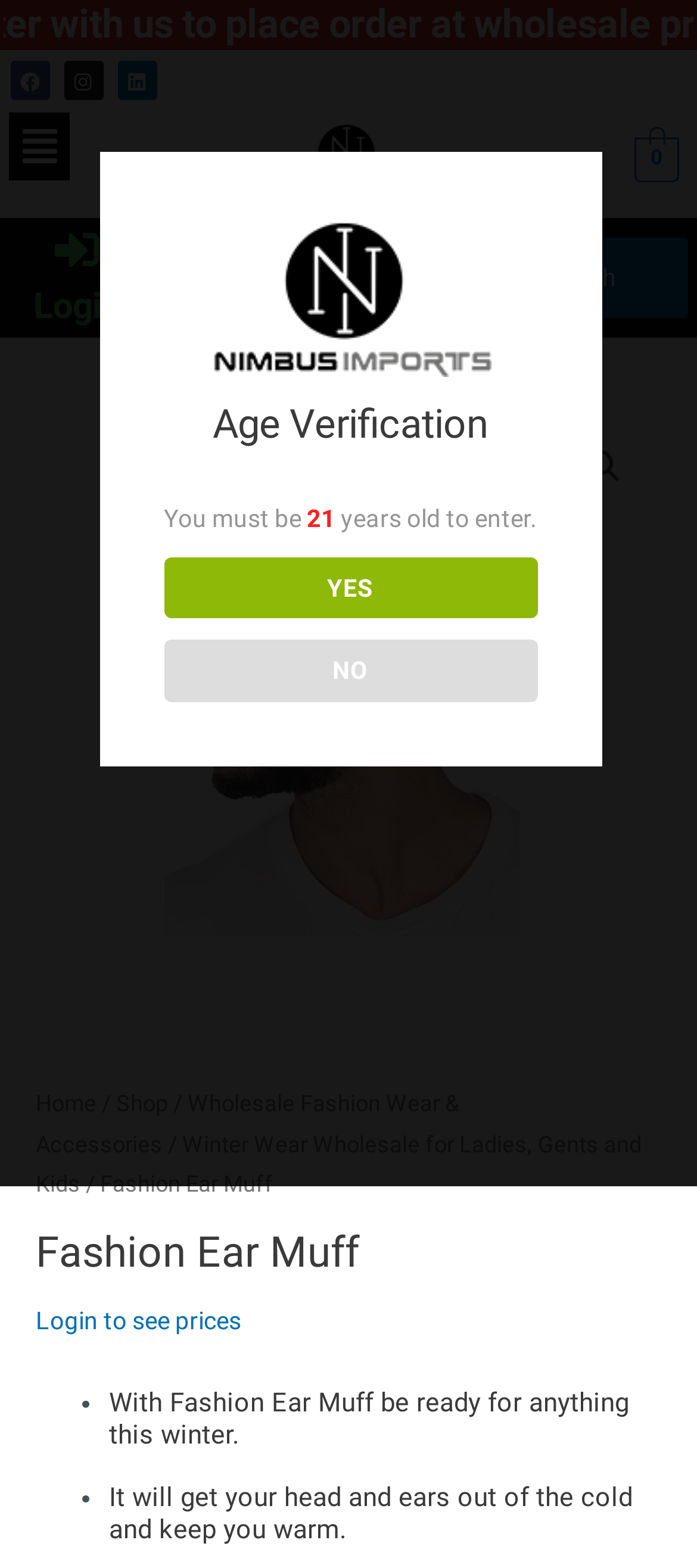Locate the bounding box coordinates of the clickable area needed to fulfill the instruction: "View Code of Ordinances".

None